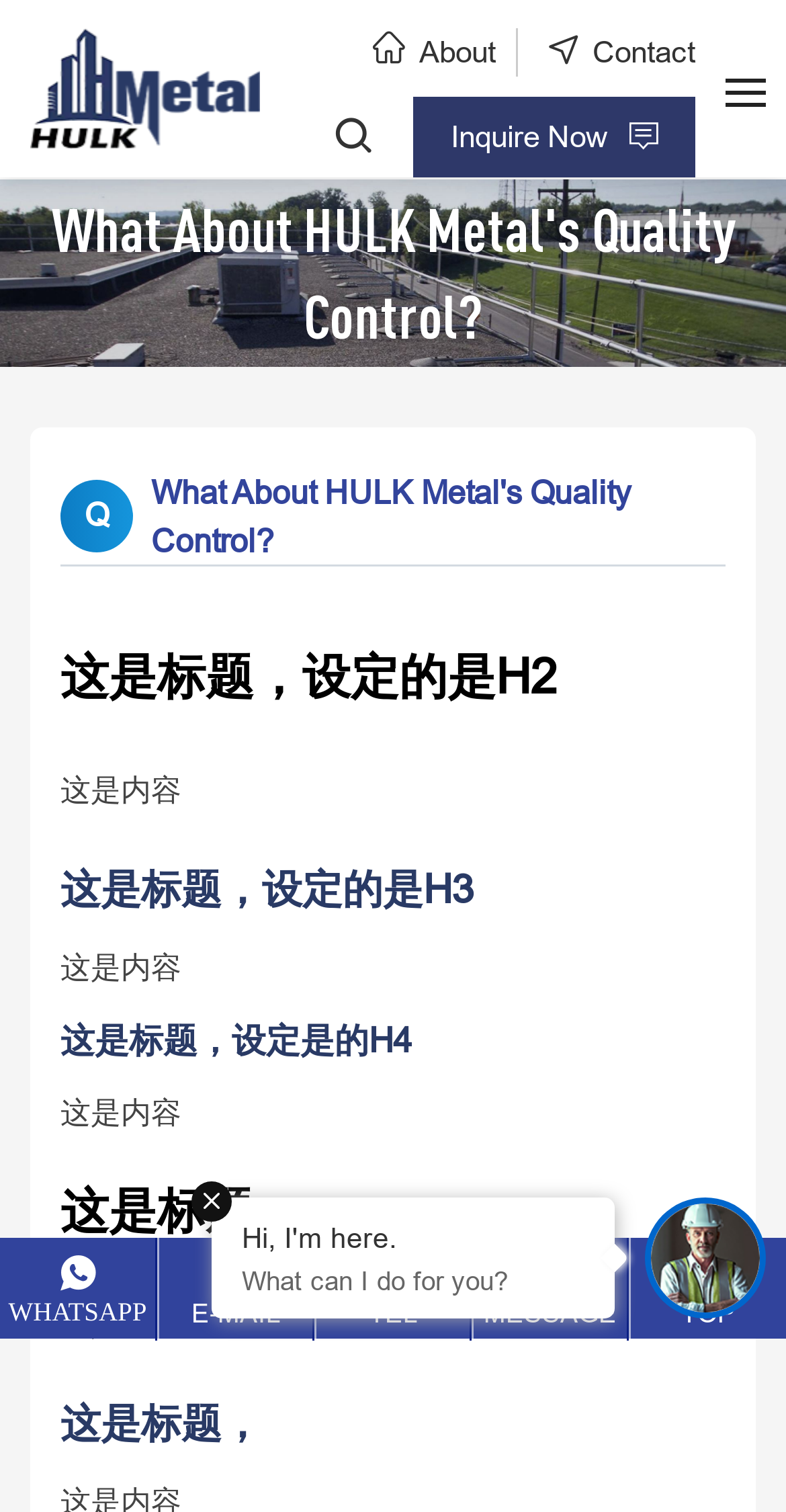Create an in-depth description of the webpage, covering main sections.

The webpage is about HULK Metal's quality control, with a focus on the company's professional quality control center. At the top, there are three links: "About", "Contact", and "HULK Metal", with the latter accompanied by an image of the company's logo. To the right of these links, there is a button with no text.

Below the top links, there is a call-to-action button labeled "Inquire Now". Further down, there is a section with a heading "这是标题，设定的是H2" (which translates to "This is the title, set to H2"), followed by a paragraph of text "这是内容" (which translates to "This is the content"). This pattern is repeated with headings of decreasing importance (H3, H4, etc.) and corresponding paragraphs of text.

On the left side of the page, there is a section with a single character "Q". At the bottom of the page, there are five links to contact the company through various means: WhatsApp, E-mail, Tel, Message, and a link to return to the top of the page. To the right of these links, there is an emphasized text section with no visible text.